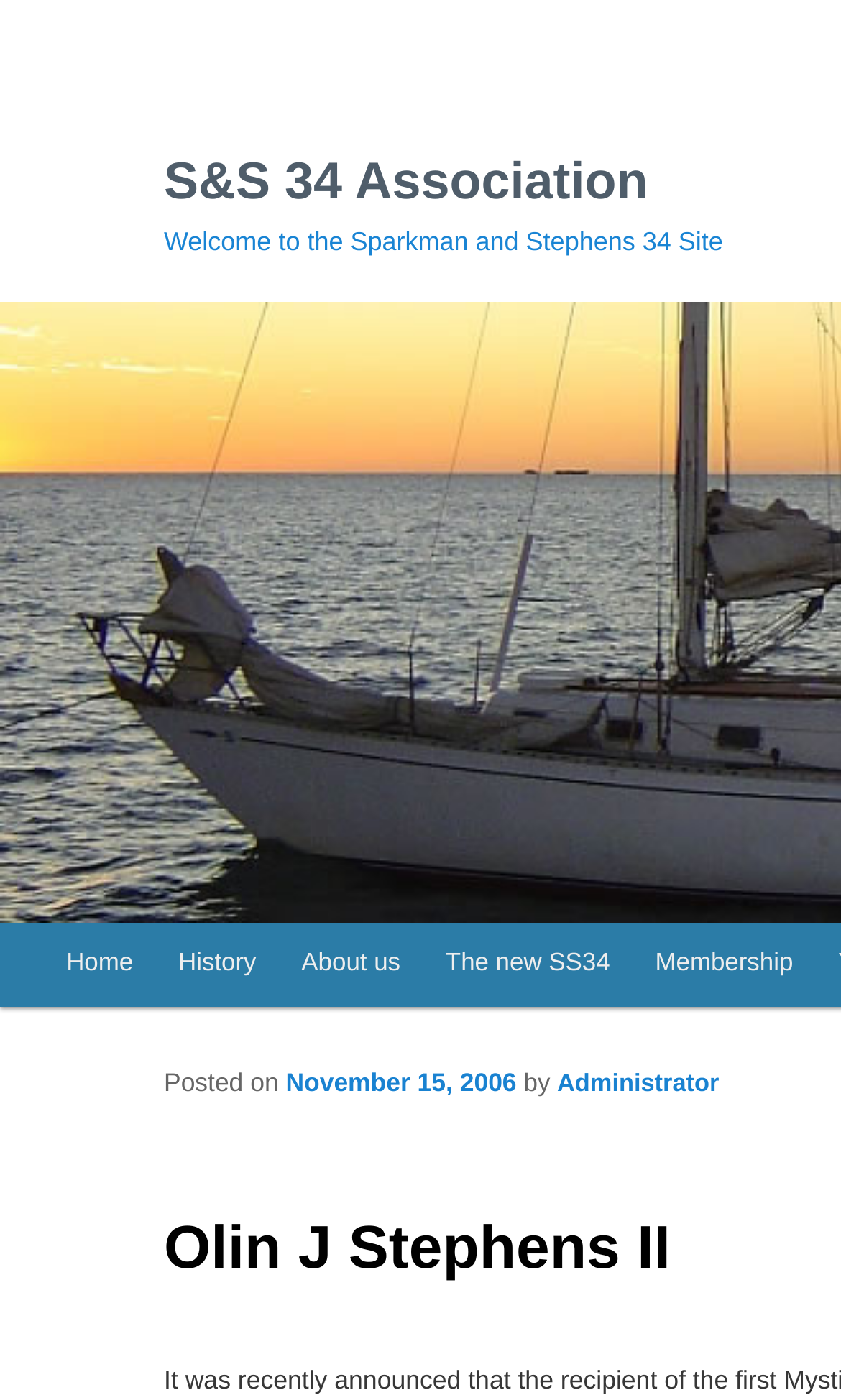Please find the bounding box coordinates of the section that needs to be clicked to achieve this instruction: "go to home page".

[0.052, 0.659, 0.185, 0.719]